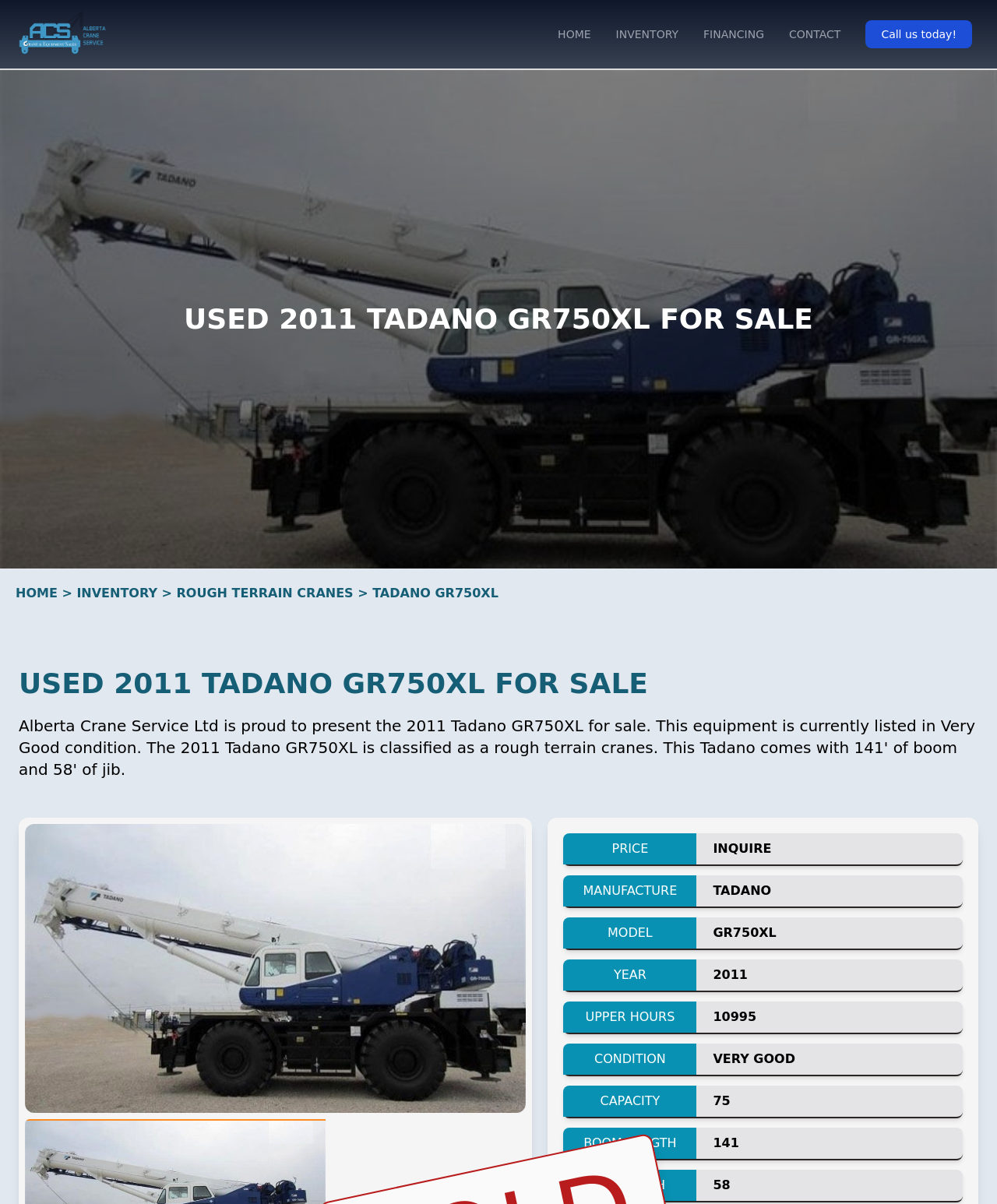What type of crane is for sale?
Answer the question with just one word or phrase using the image.

ROUGH TERRAIN CRANES